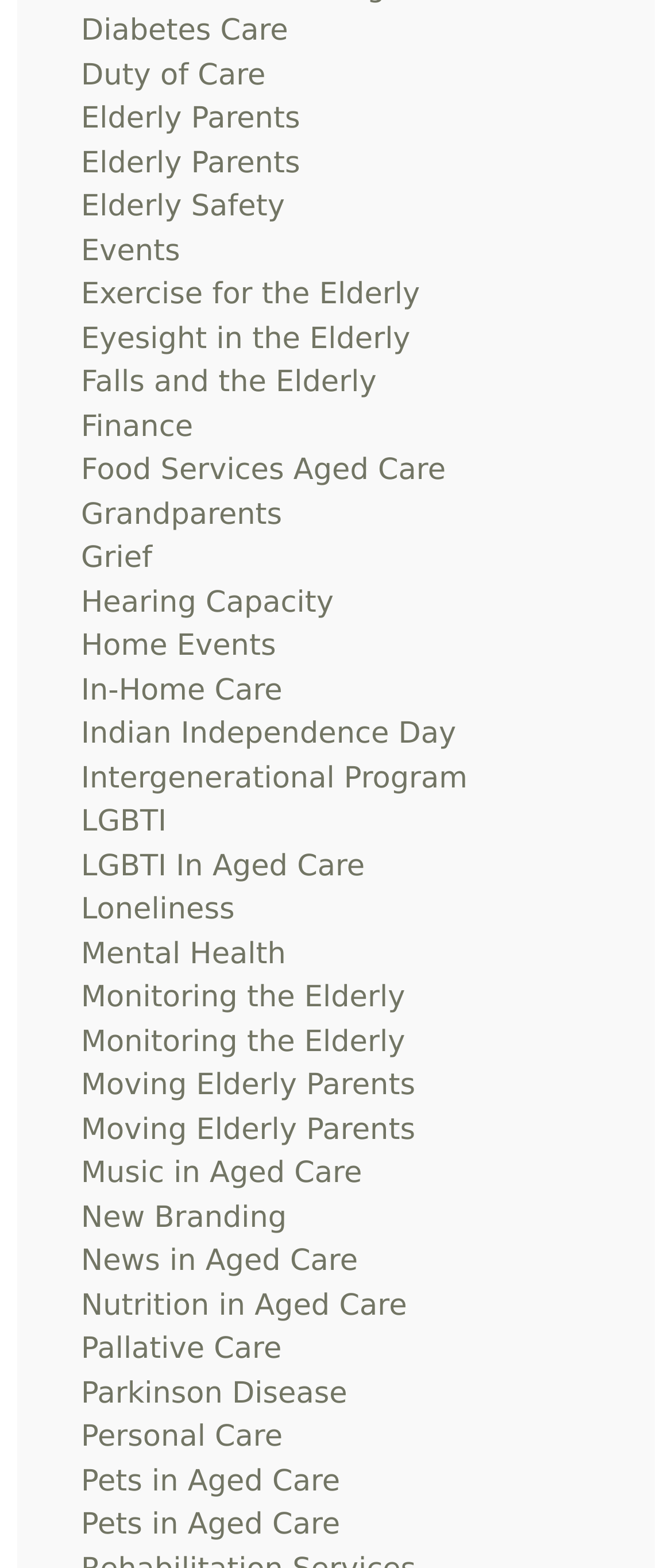Please specify the bounding box coordinates of the clickable region to carry out the following instruction: "Click on Diabetes Care". The coordinates should be four float numbers between 0 and 1, in the format [left, top, right, bottom].

[0.121, 0.009, 0.429, 0.031]